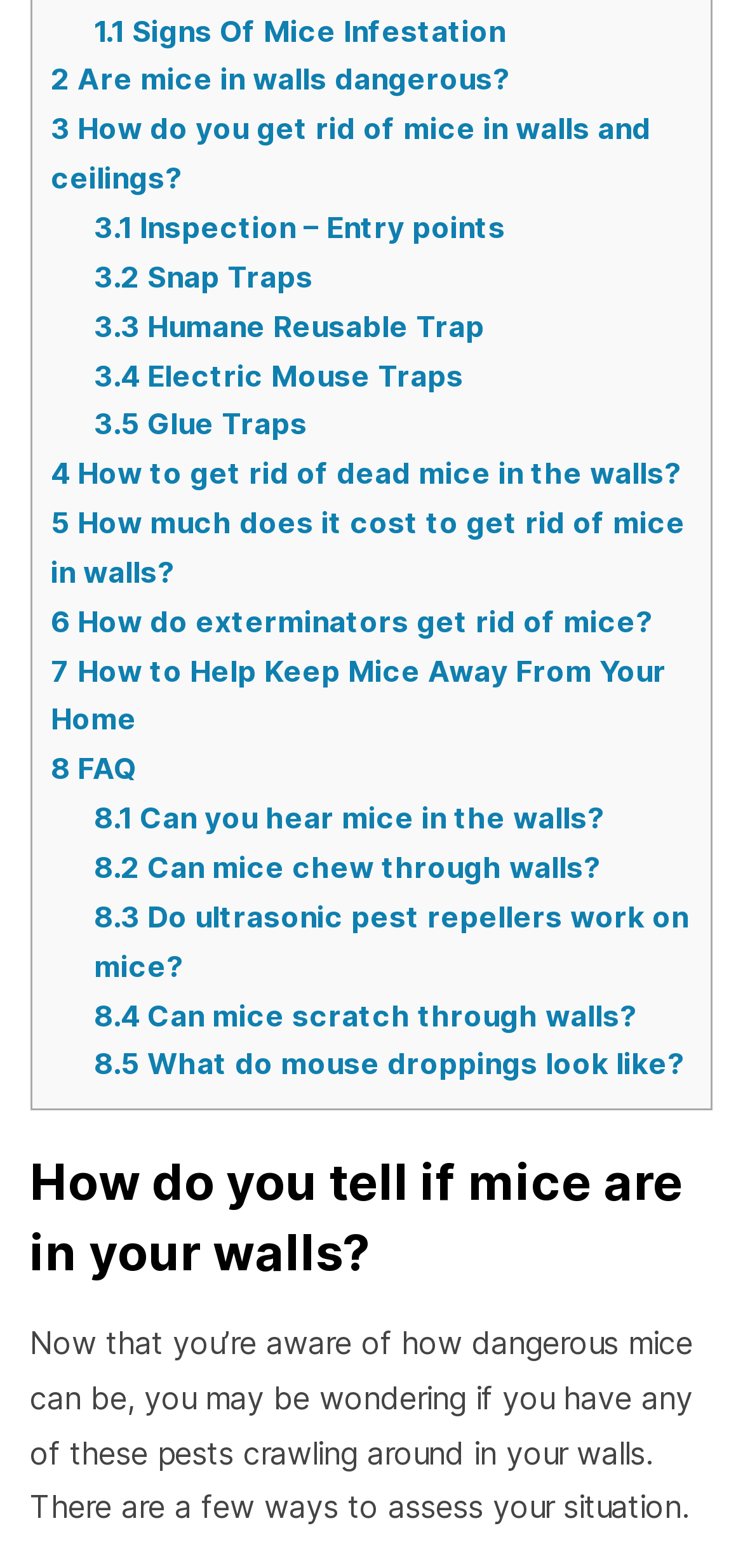Answer the question below using just one word or a short phrase: 
What is the last section of the webpage about?

FAQ